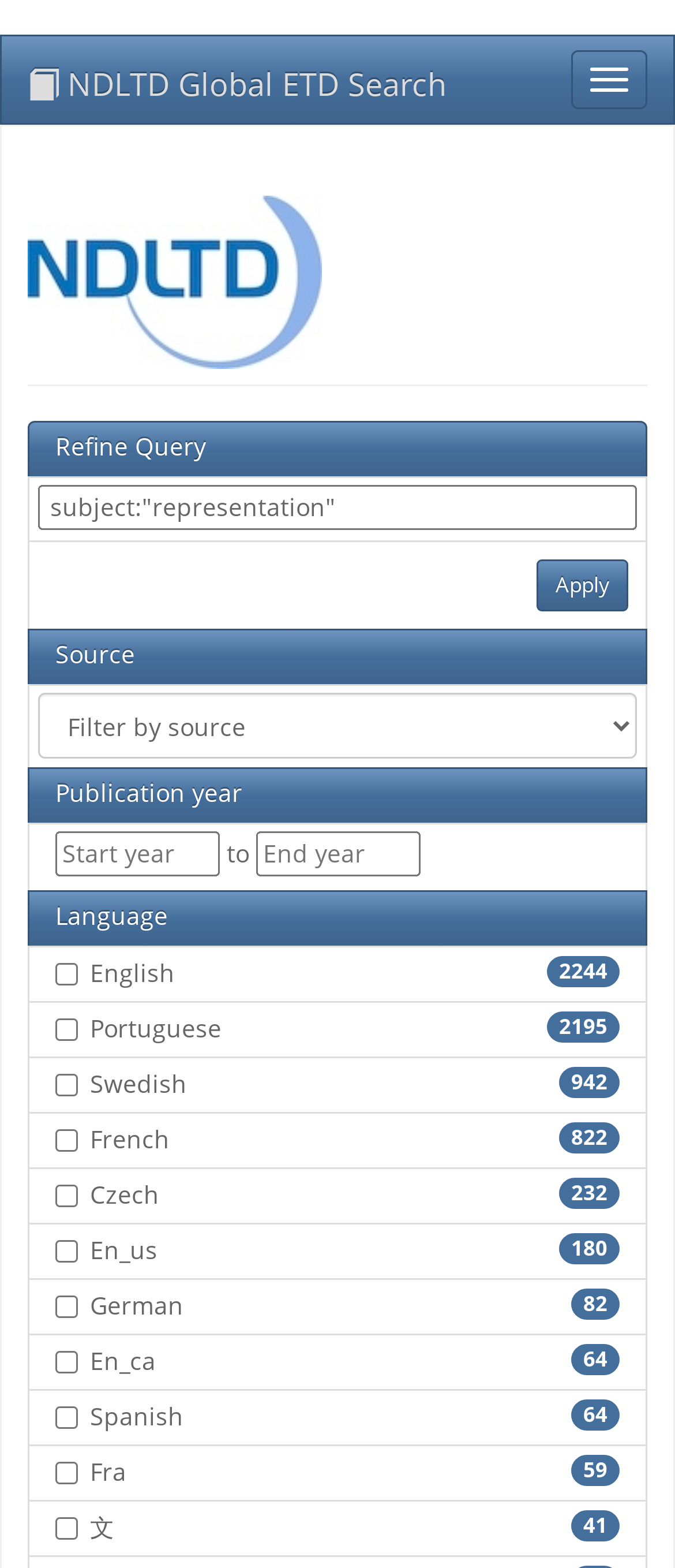What is the range of the 'Start year' spinbutton?
Please use the image to provide an in-depth answer to the question.

The 'Start year' spinbutton is a numeric input field with a minimum value of 0, but the maximum value is not specified, indicating that the user can enter any year value as the start year for the search filter.